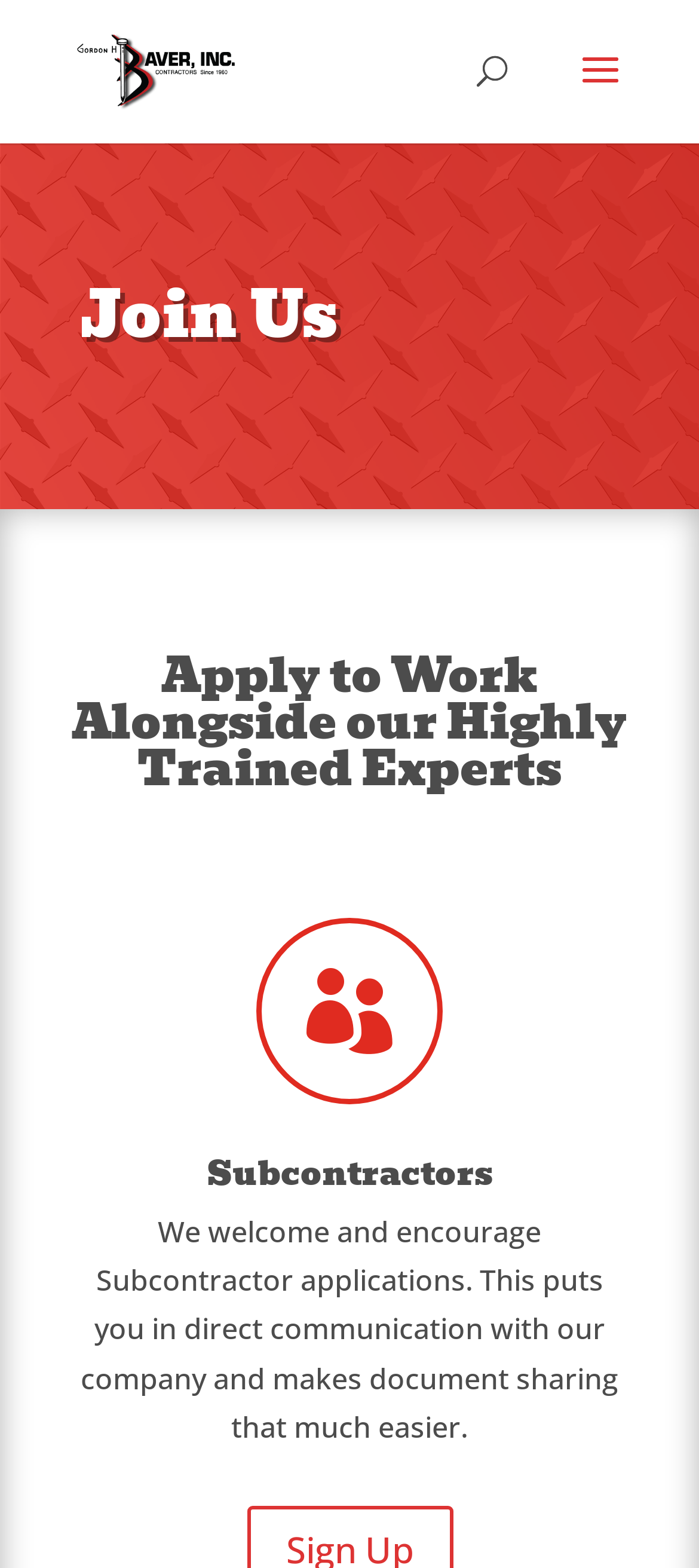Predict the bounding box for the UI component with the following description: "alt="Gordon H. Baver, Inc."".

[0.11, 0.031, 0.335, 0.056]